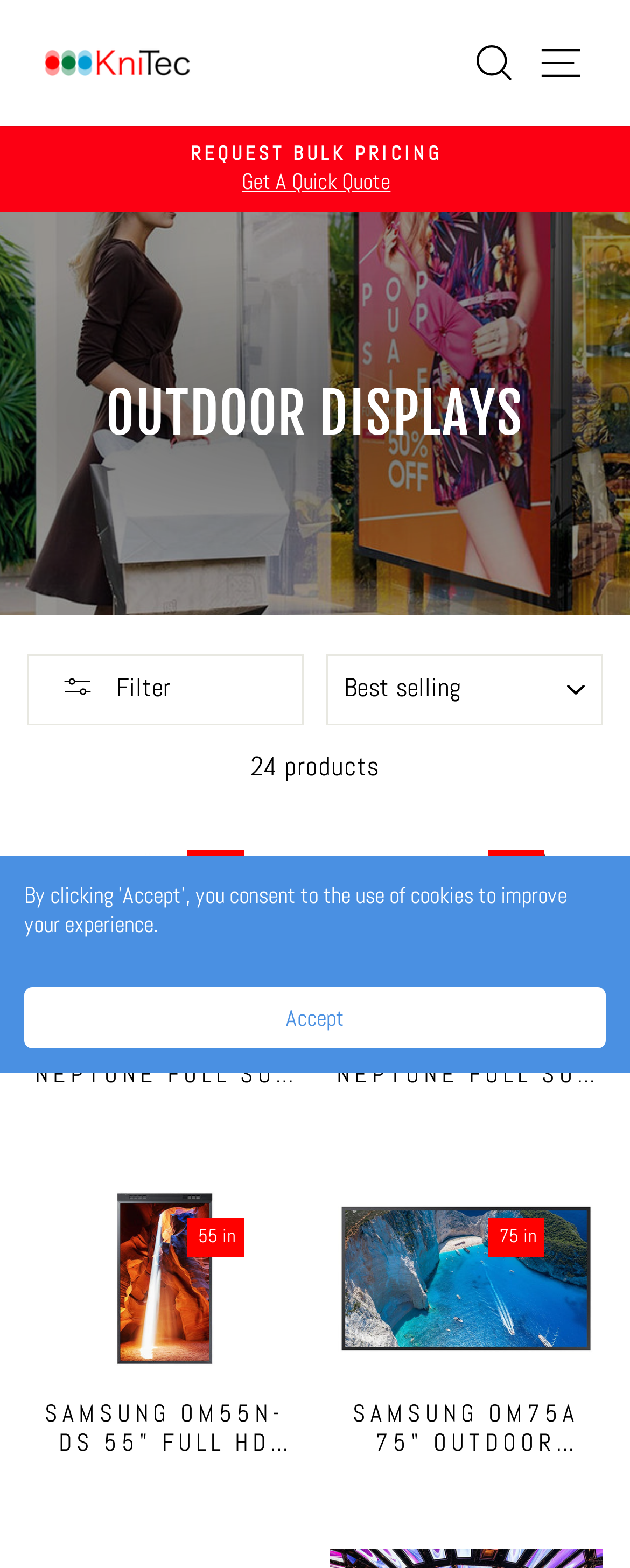Please locate the bounding box coordinates of the element's region that needs to be clicked to follow the instruction: "Search for products". The bounding box coordinates should be provided as four float numbers between 0 and 1, i.e., [left, top, right, bottom].

[0.727, 0.017, 0.842, 0.063]